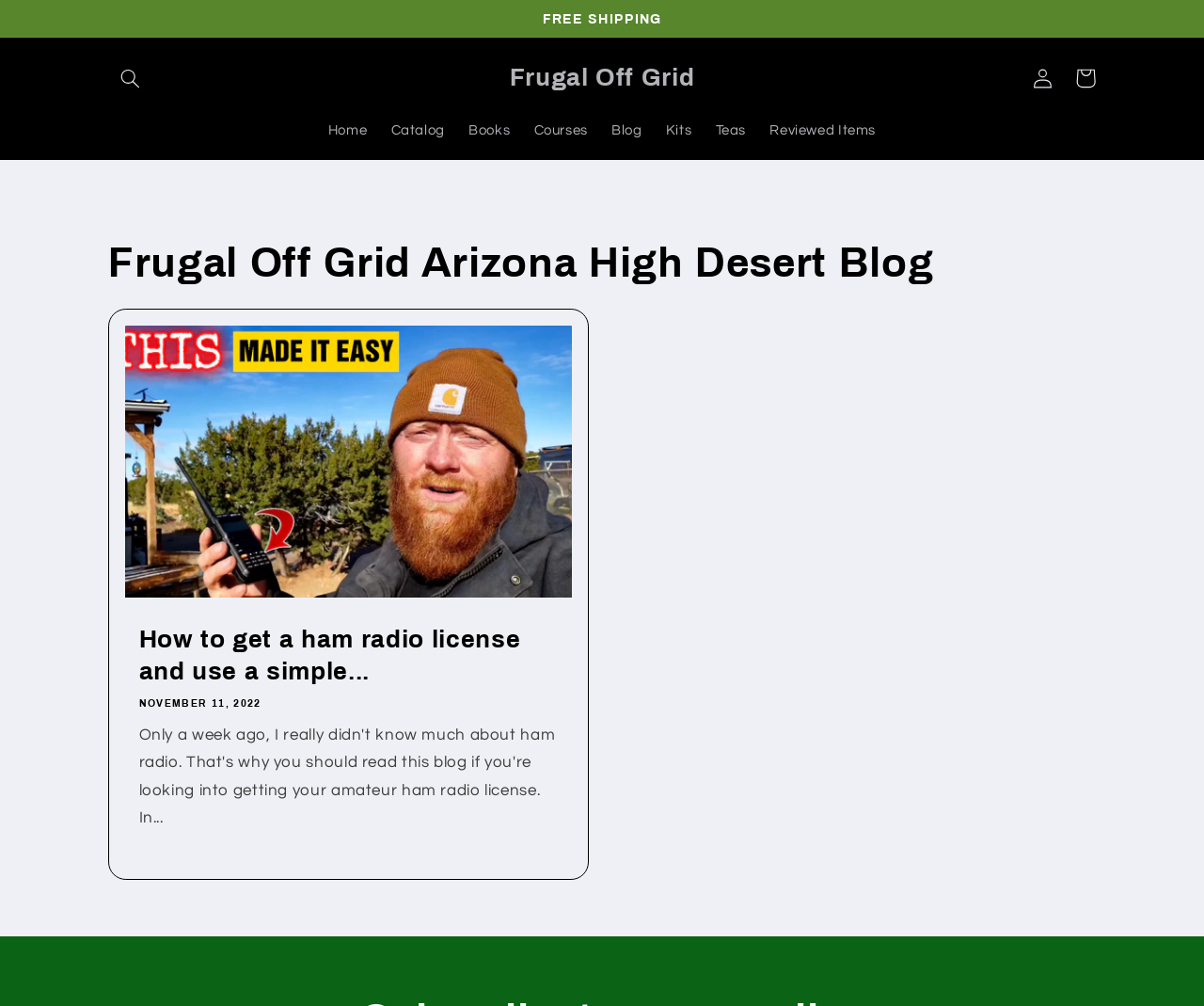Identify the bounding box coordinates for the region of the element that should be clicked to carry out the instruction: "Search for something". The bounding box coordinates should be four float numbers between 0 and 1, i.e., [left, top, right, bottom].

[0.09, 0.056, 0.126, 0.1]